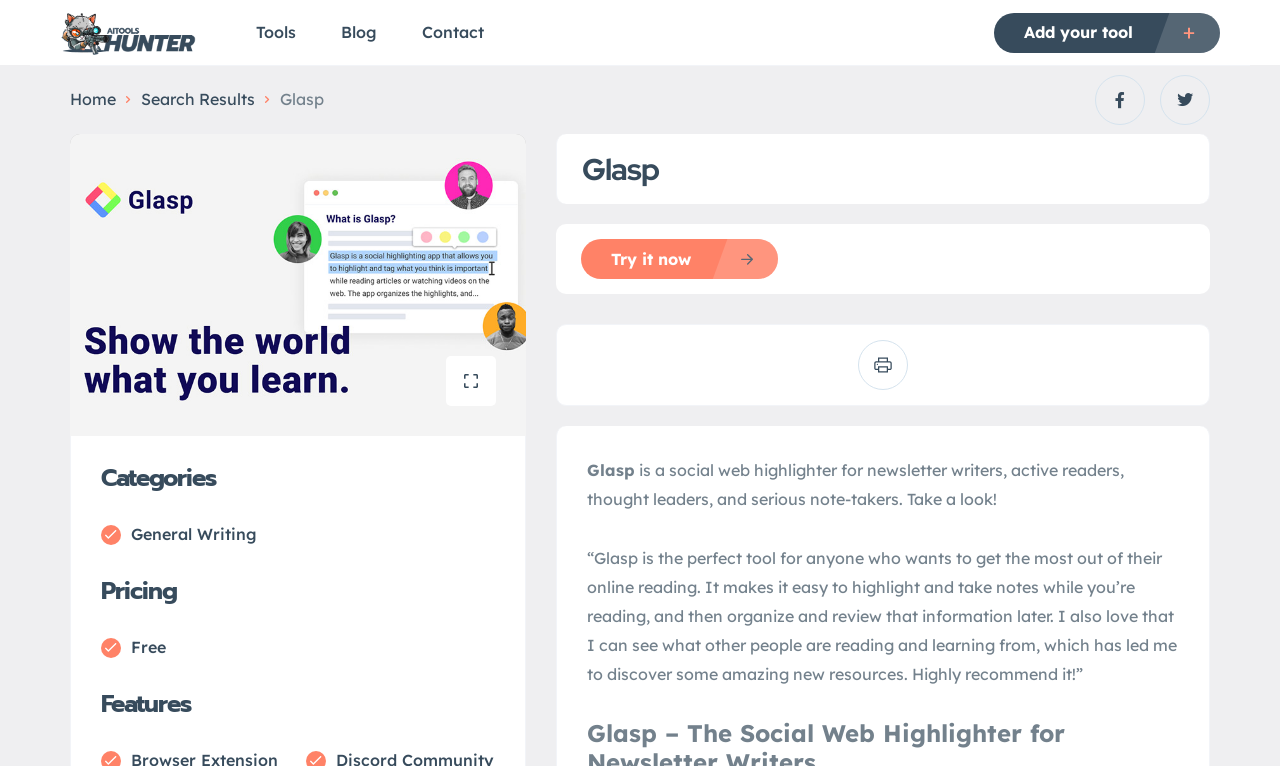Summarize the contents and layout of the webpage in detail.

The webpage is about Glasp, a social web highlighter for various types of users. At the top, there is a header section with links to "AI Tools Hunter", "Tools", "Blog", and "Contact". On the right side of the header, there is a call-to-action link "Add your tool" with a small icon. 

Below the header, there are two links, "Home" and "Search Results", accompanied by small images. The Glasp logo is displayed prominently, followed by two social media links represented by icons. 

A large image of Glasp takes up a significant portion of the page, showcasing the tool's features. 

On the left side of the page, there are three sections: "Categories", "Pricing", and "Features", each with a heading and a small icon. The "Categories" section lists "General Writing", while the "Pricing" section shows a "Free" option. 

Further down, there is a section with a heading "Glasp" and a subheading that describes the tool as a social web highlighter for various types of users. A call-to-action button "Try it now" is accompanied by a small icon. 

A testimonial from a satisfied user is displayed, praising Glasp as a perfect tool for online reading and note-taking.